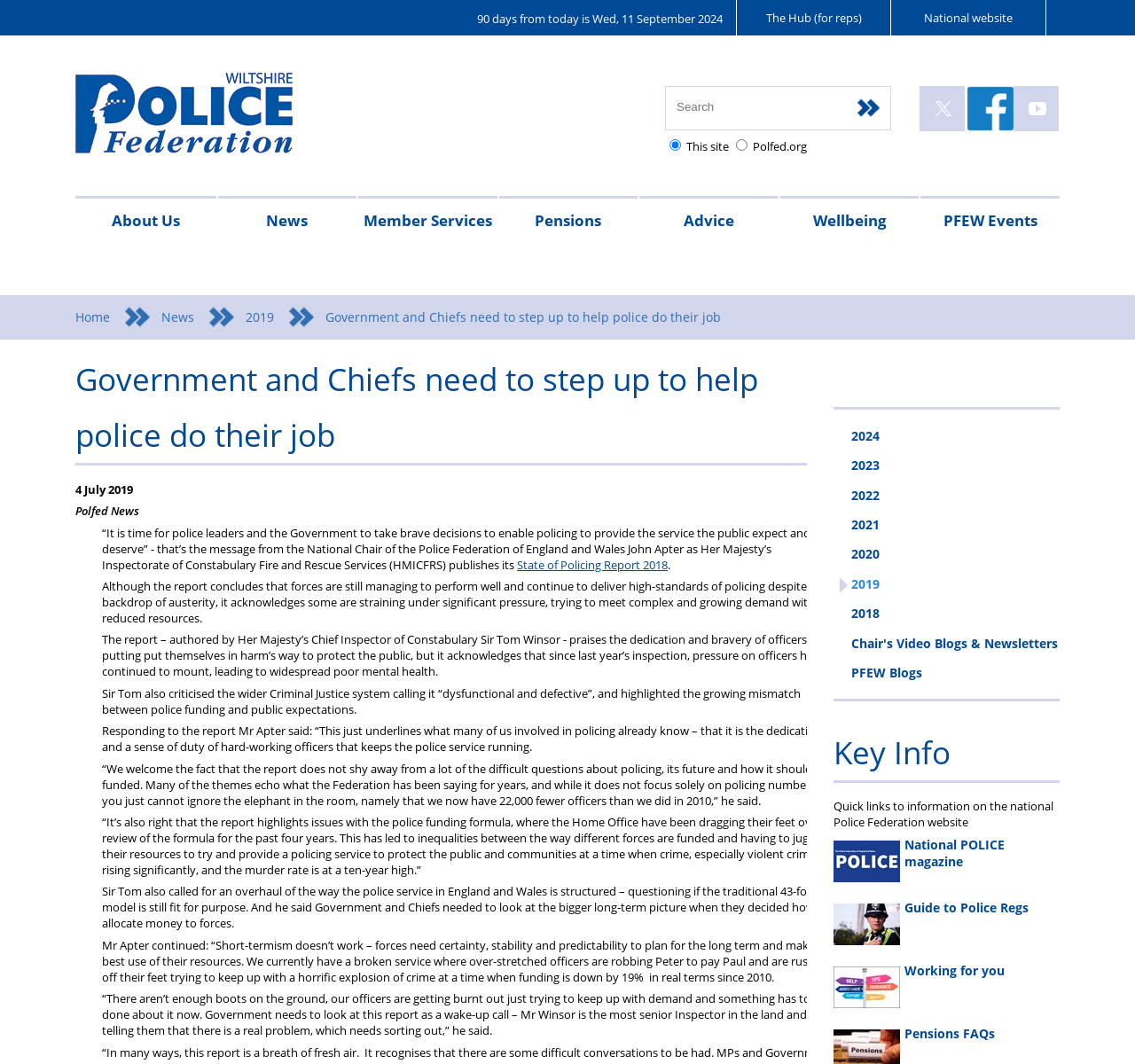Determine the bounding box coordinates of the region to click in order to accomplish the following instruction: "Go to the homepage". Provide the coordinates as four float numbers between 0 and 1, specifically [left, top, right, bottom].

[0.066, 0.277, 0.142, 0.319]